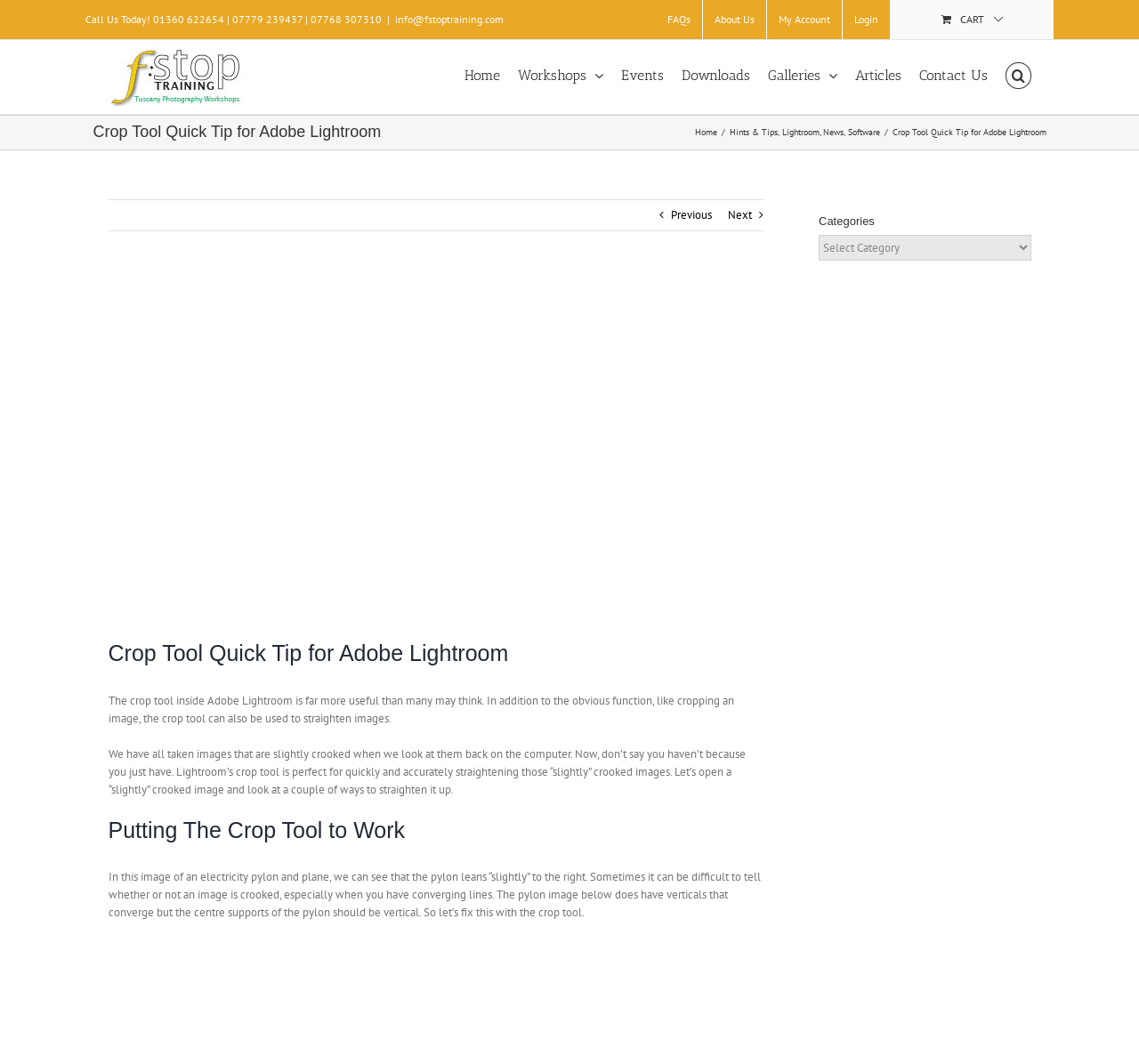What is the category of the article?
Using the screenshot, give a one-word or short phrase answer.

Hints & Tips